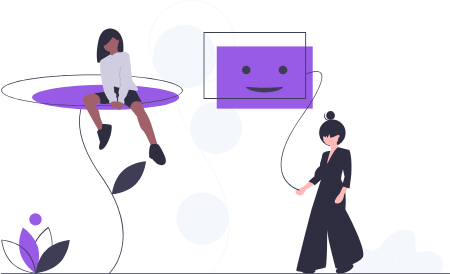What is the expression of the purple rectangular figure?
Based on the image, respond with a single word or phrase.

Cheerful